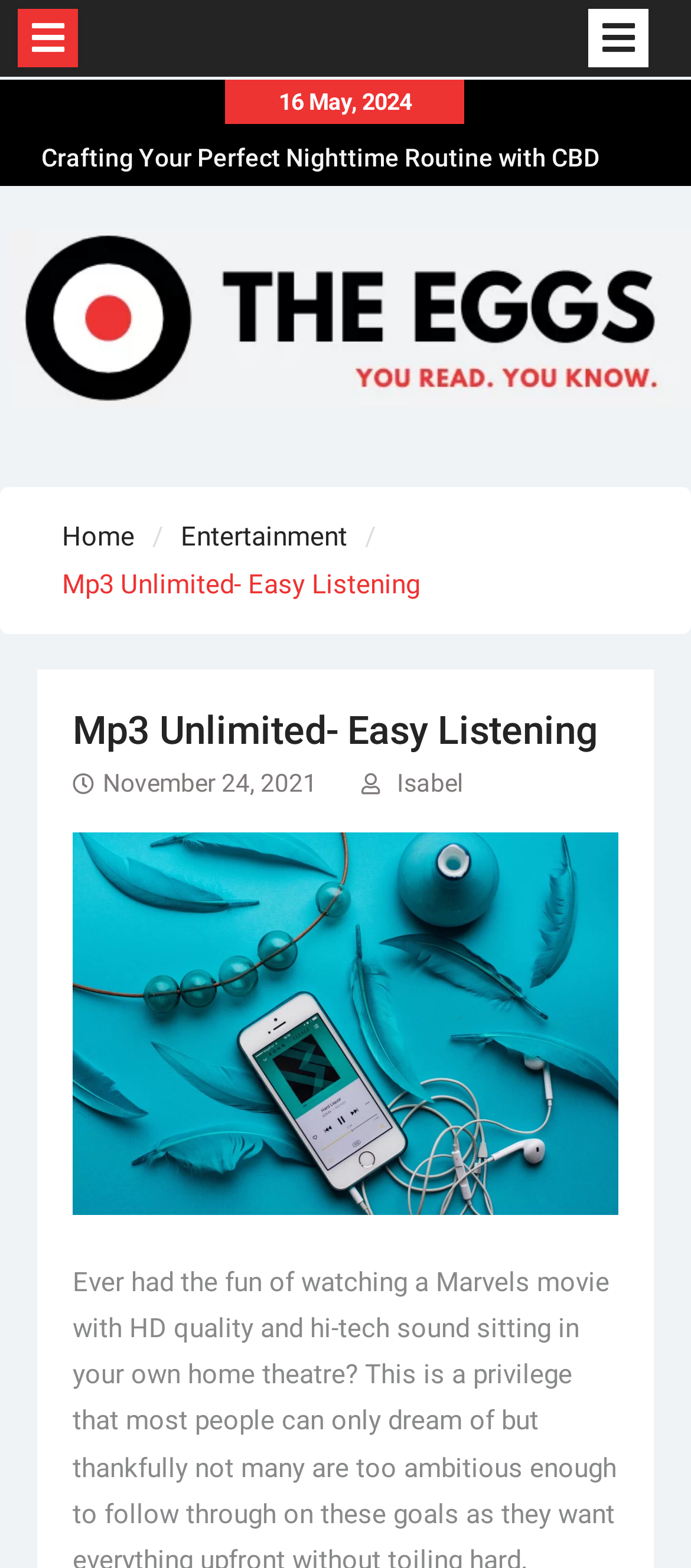Find and provide the bounding box coordinates for the UI element described here: "November 24, 2021November 22, 2021". The coordinates should be given as four float numbers between 0 and 1: [left, top, right, bottom].

[0.148, 0.49, 0.459, 0.508]